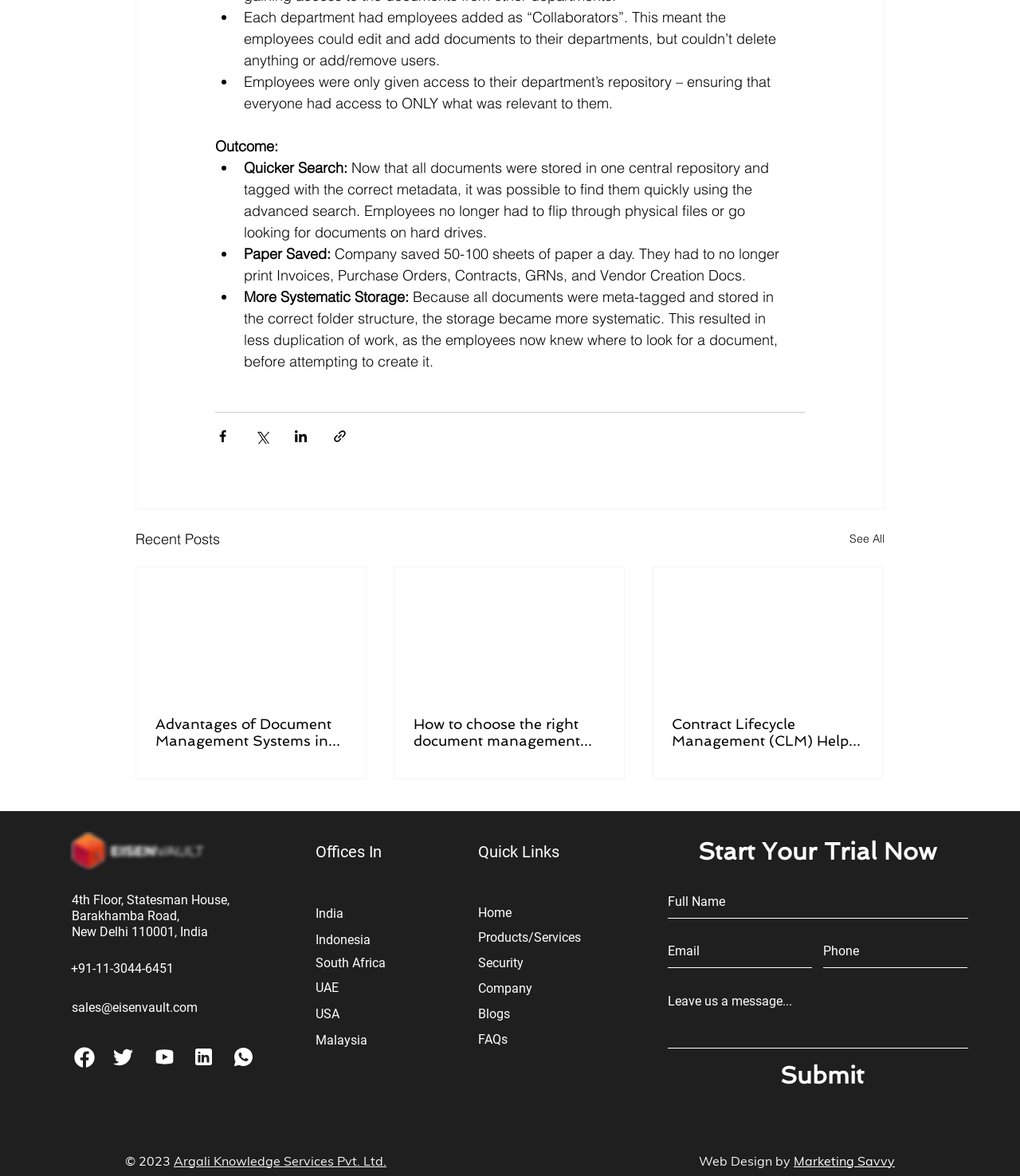What is the purpose of meta-tagging documents?
Please provide an in-depth and detailed response to the question.

According to the webpage, meta-tagging documents results in more systematic storage, which leads to less duplication of work, as employees know where to look for a document before attempting to create it.